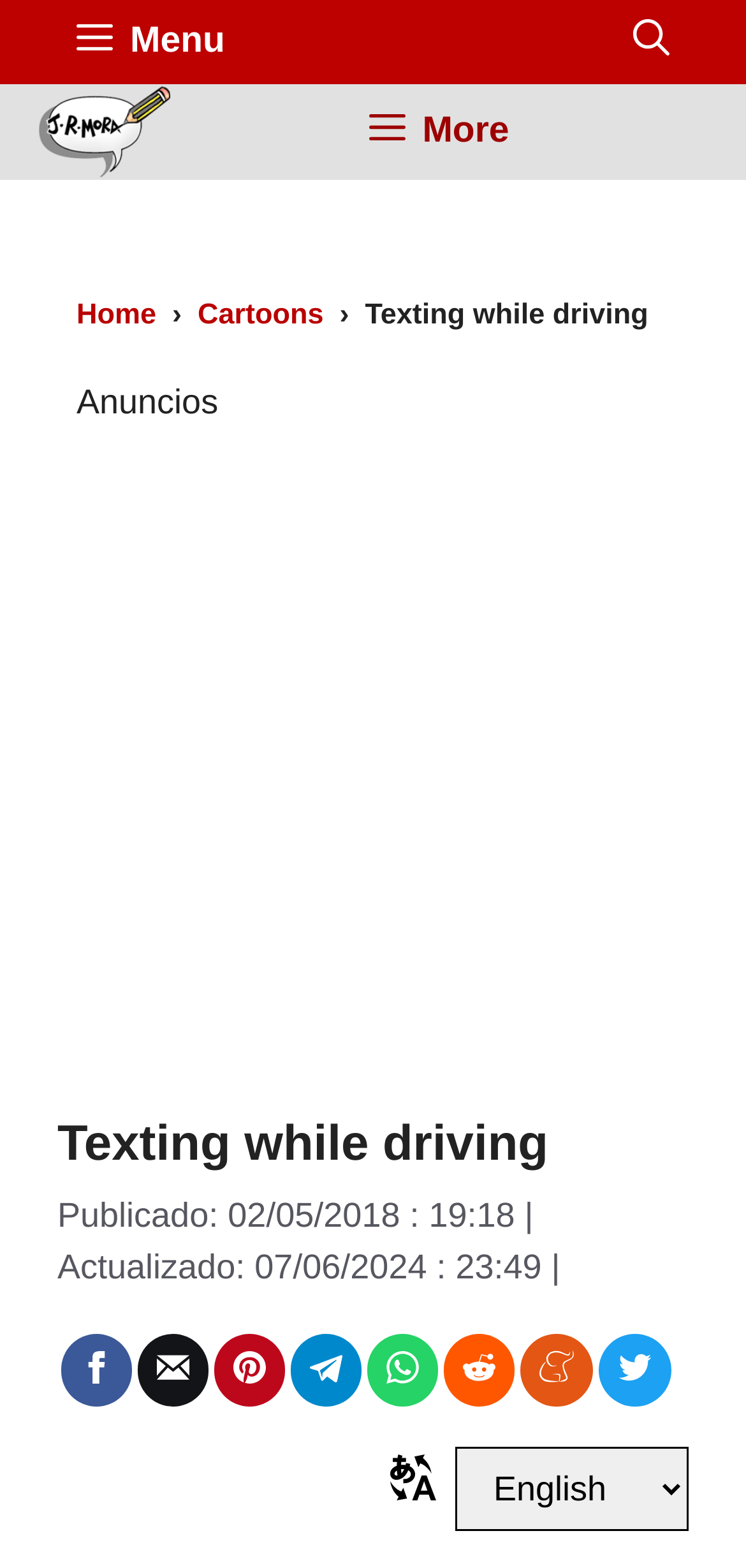Determine the bounding box for the UI element described here: "Cartoons".

[0.265, 0.19, 0.434, 0.211]